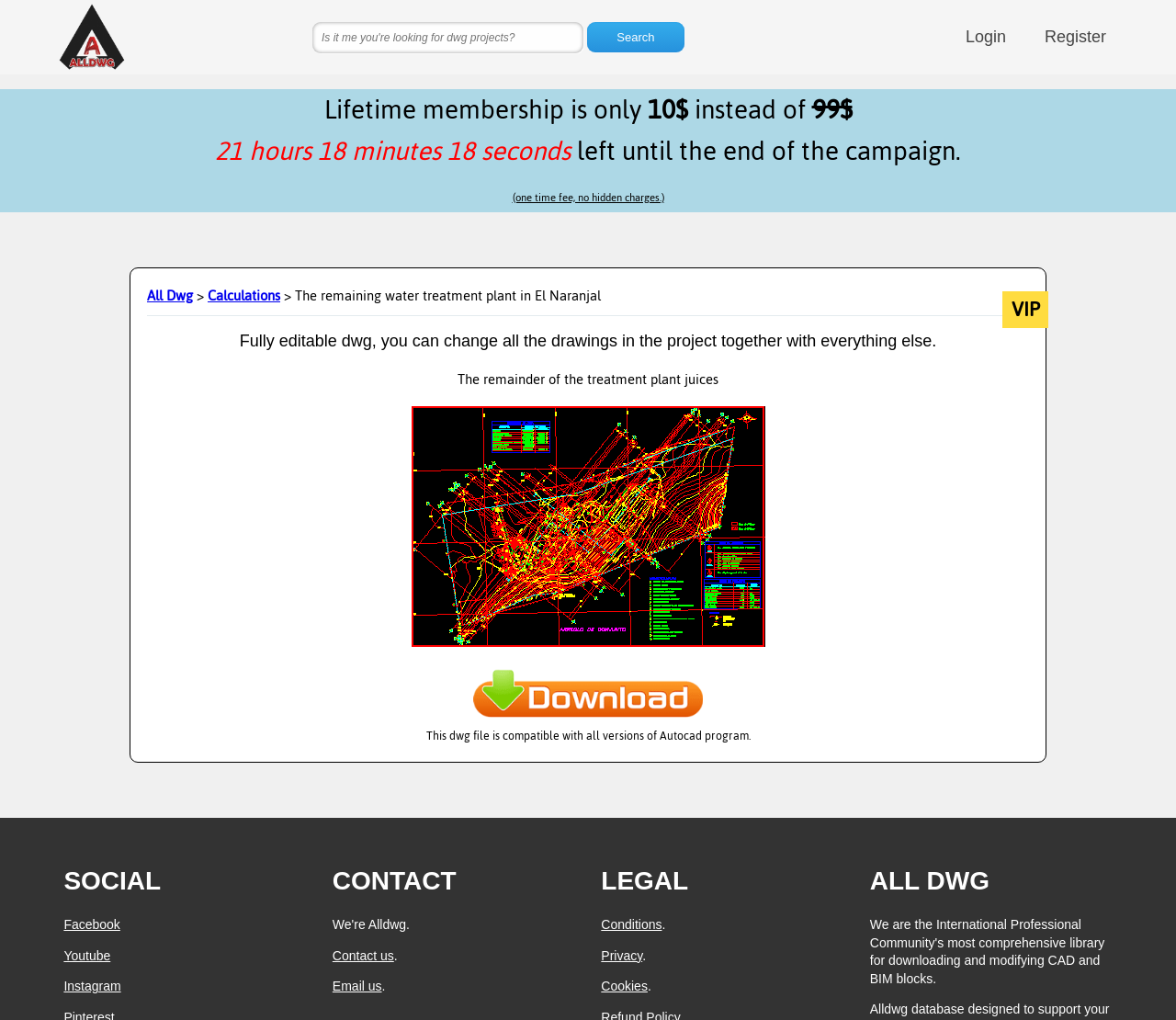Answer this question in one word or a short phrase: What is the search bar placeholder text?

Is it me you're looking for dwg projects?